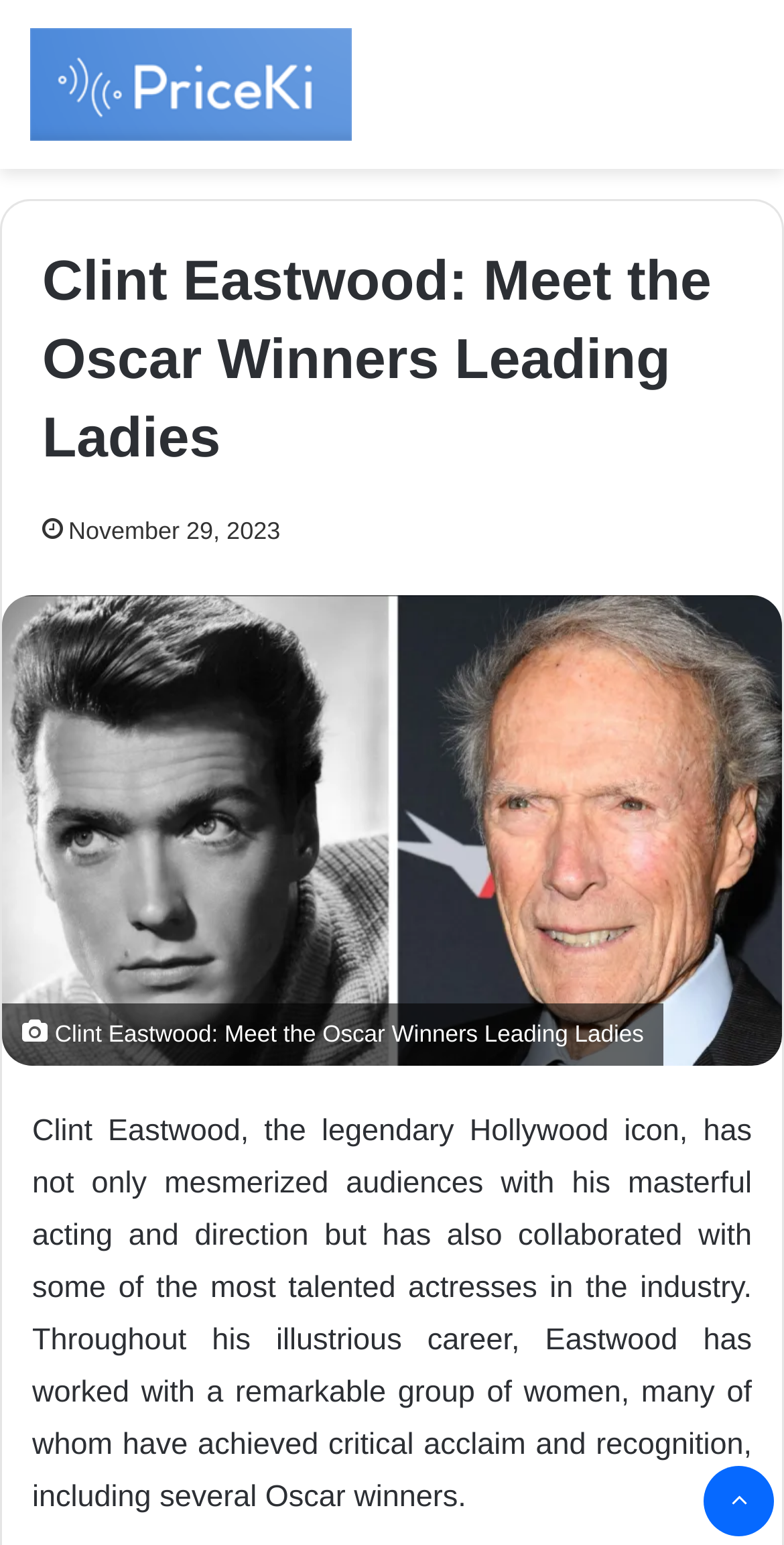Who is the main subject of the article?
Based on the image, give a one-word or short phrase answer.

Clint Eastwood